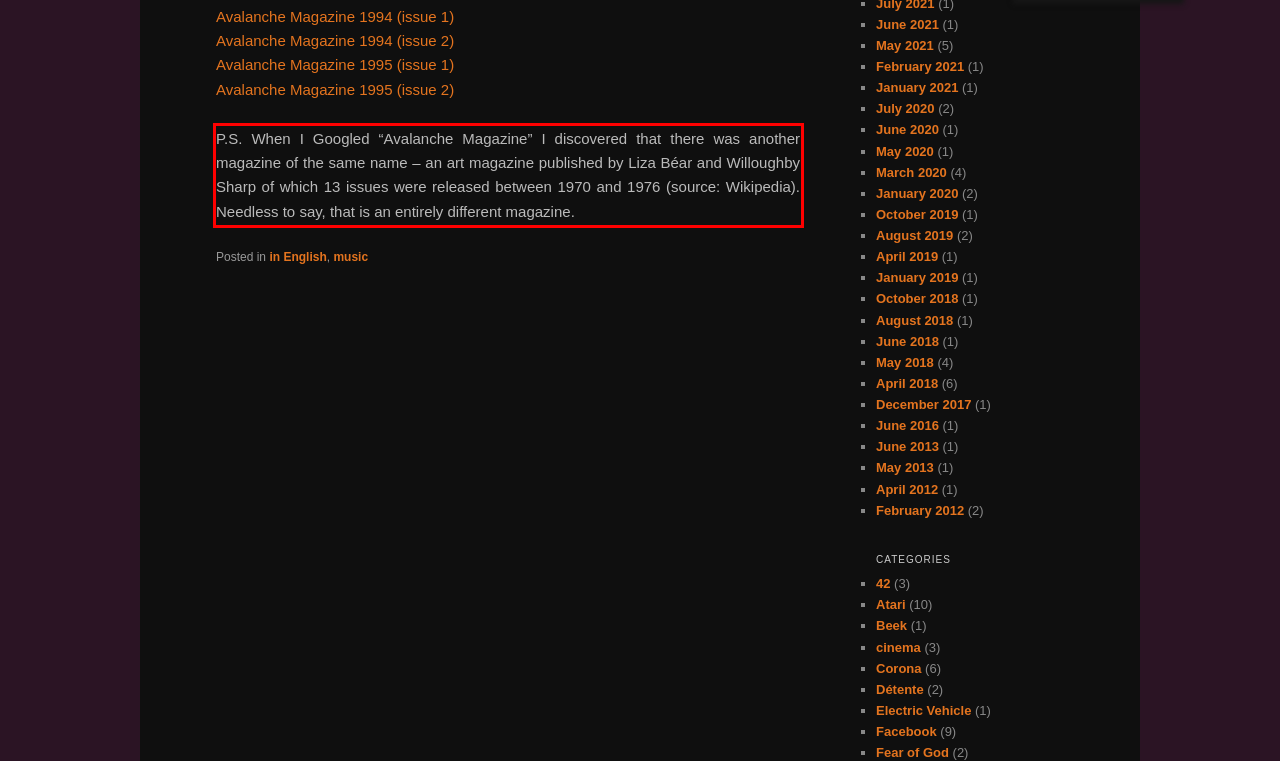Examine the webpage screenshot, find the red bounding box, and extract the text content within this marked area.

P.S. When I Googled “Avalanche Magazine” I discovered that there was another magazine of the same name – an art magazine published by Liza Béar and Willoughby Sharp of which 13 issues were released between 1970 and 1976 (source: Wikipedia). Needless to say, that is an entirely different magazine.